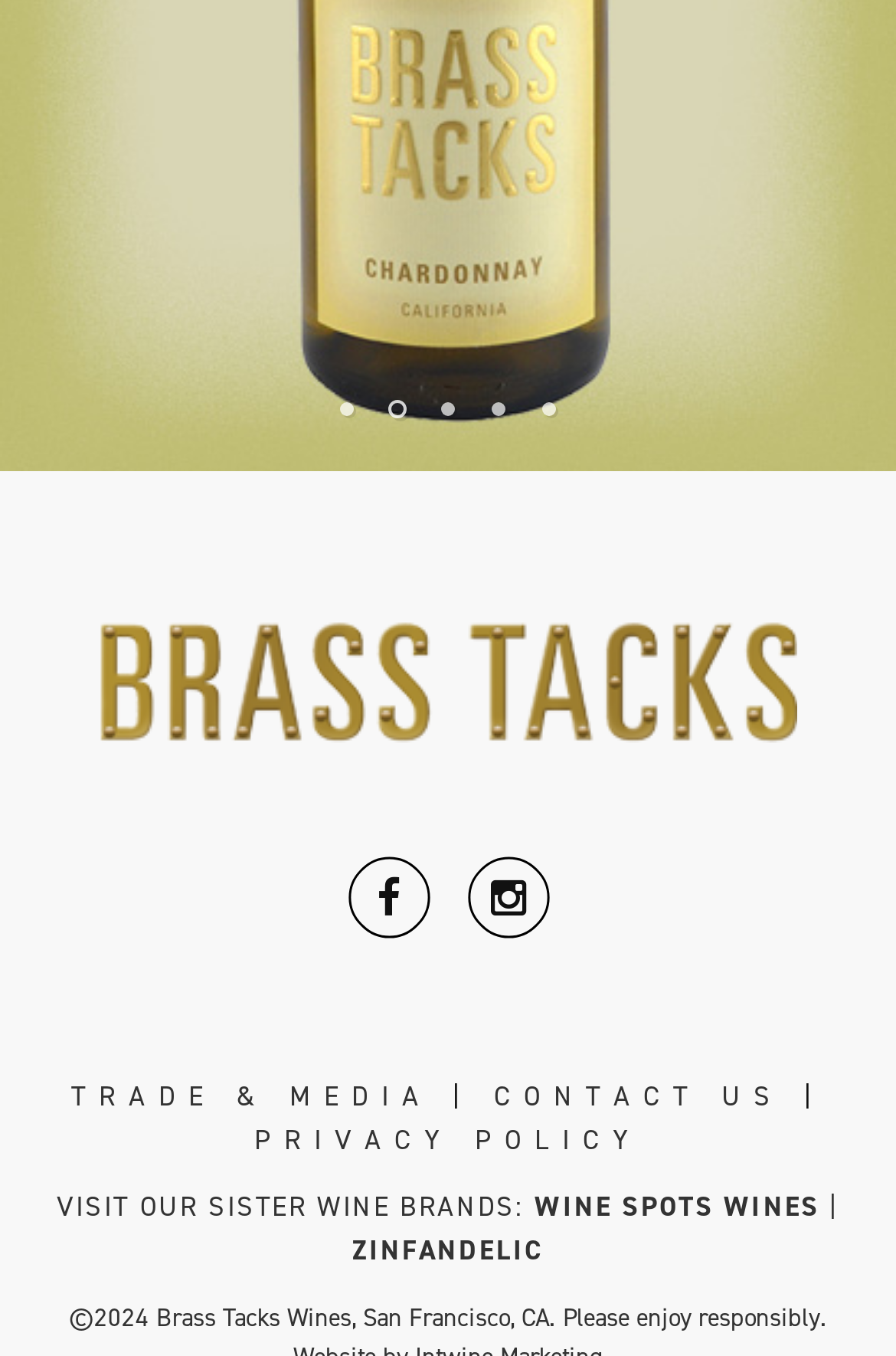Please specify the bounding box coordinates of the element that should be clicked to execute the given instruction: 'Go to TRADE & MEDIA'. Ensure the coordinates are four float numbers between 0 and 1, expressed as [left, top, right, bottom].

[0.079, 0.795, 0.482, 0.822]